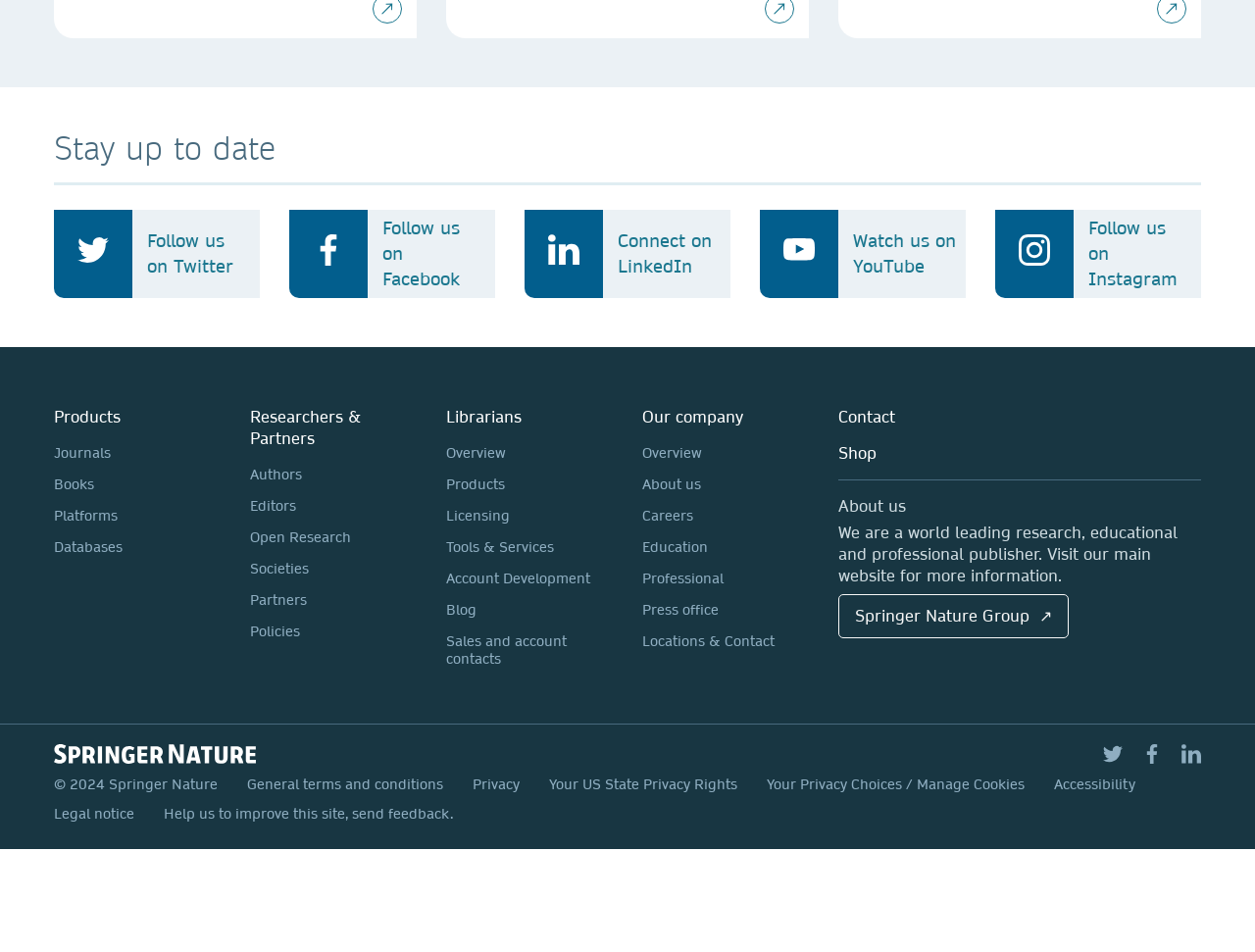Using the given description, provide the bounding box coordinates formatted as (top-left x, top-left y, bottom-right x, bottom-right y), with all values being floating point numbers between 0 and 1. Description: Press office

[0.512, 0.624, 0.645, 0.657]